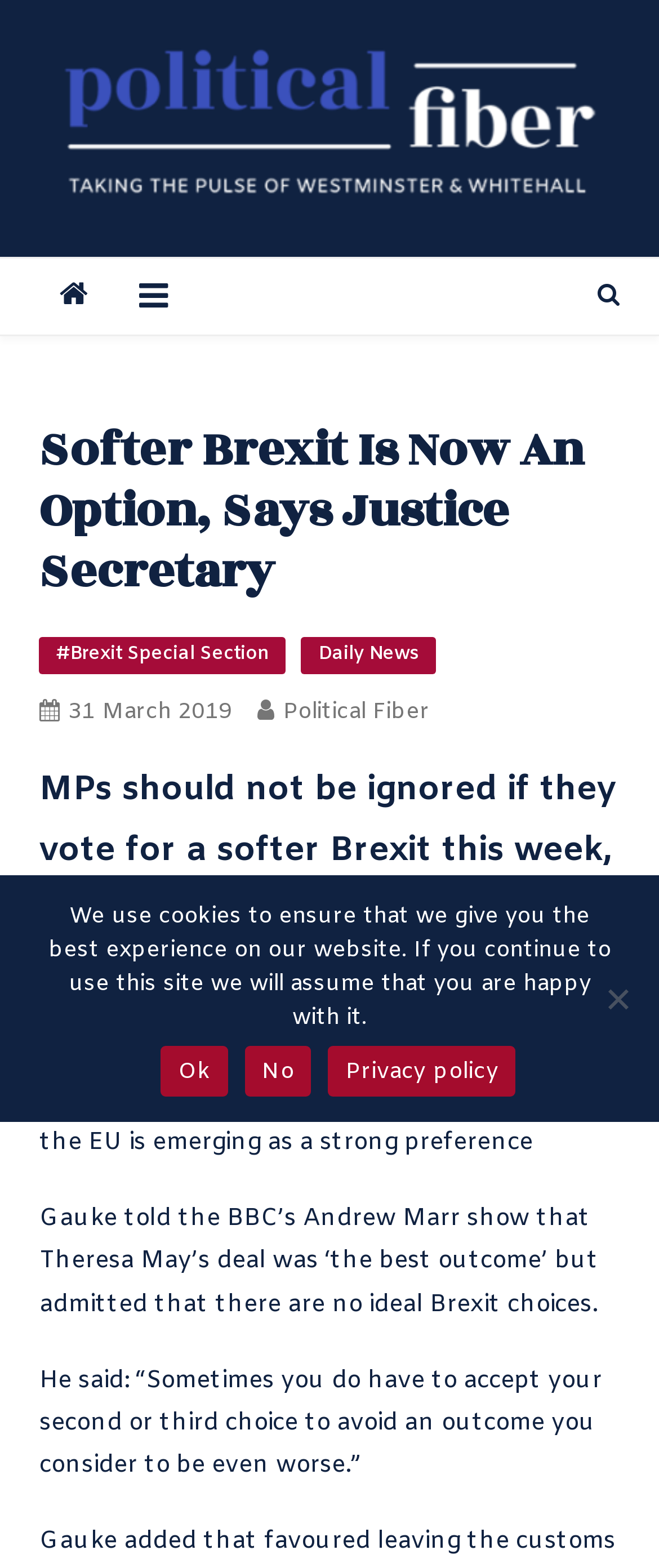Can you identify the bounding box coordinates of the clickable region needed to carry out this instruction: 'Click on the Ok button'? The coordinates should be four float numbers within the range of 0 to 1, stated as [left, top, right, bottom].

[0.244, 0.667, 0.346, 0.699]